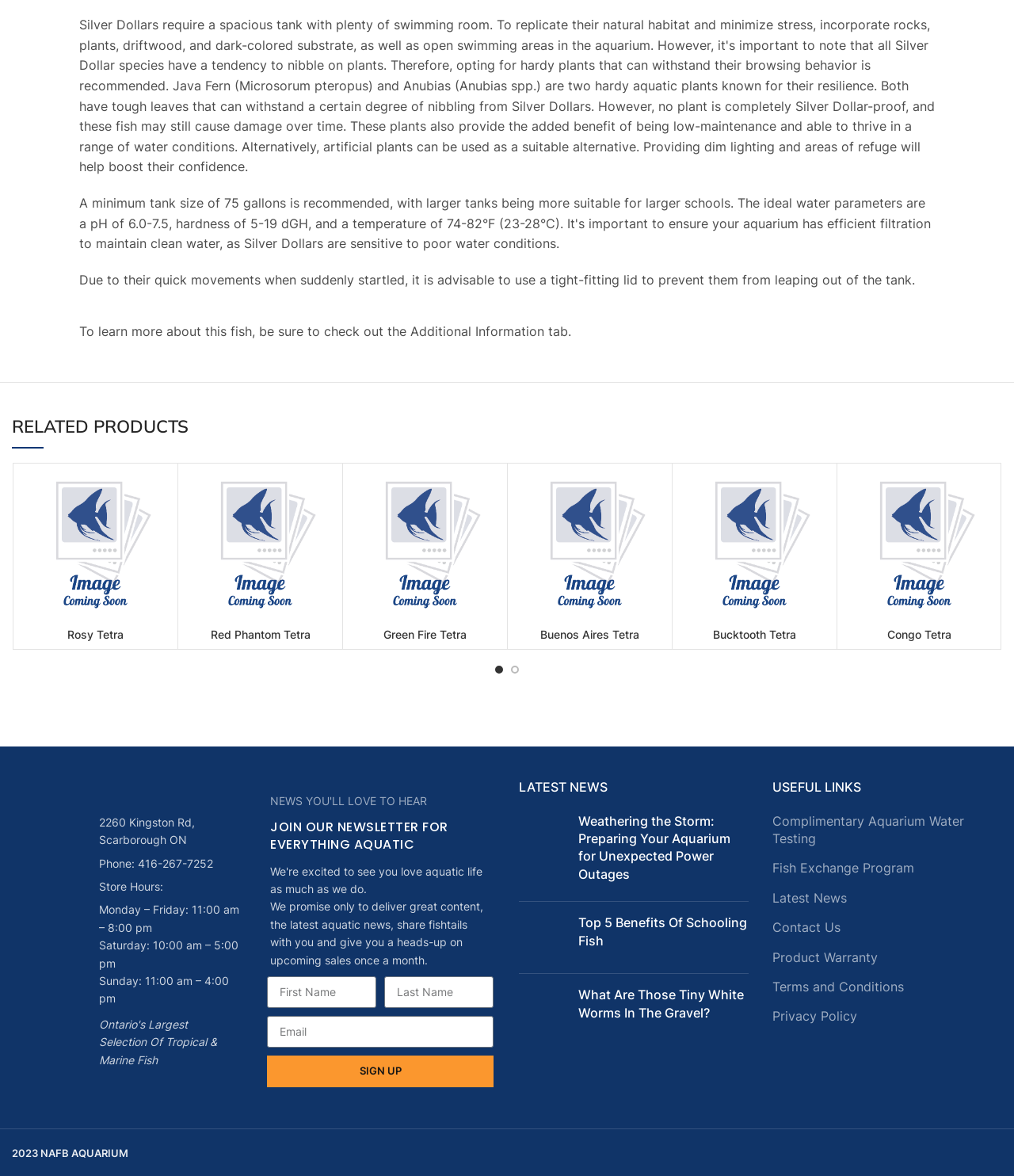What is the name of the aquarium in Ontario?
Observe the image and answer the question with a one-word or short phrase response.

NAFB Aquarium Ontario CA